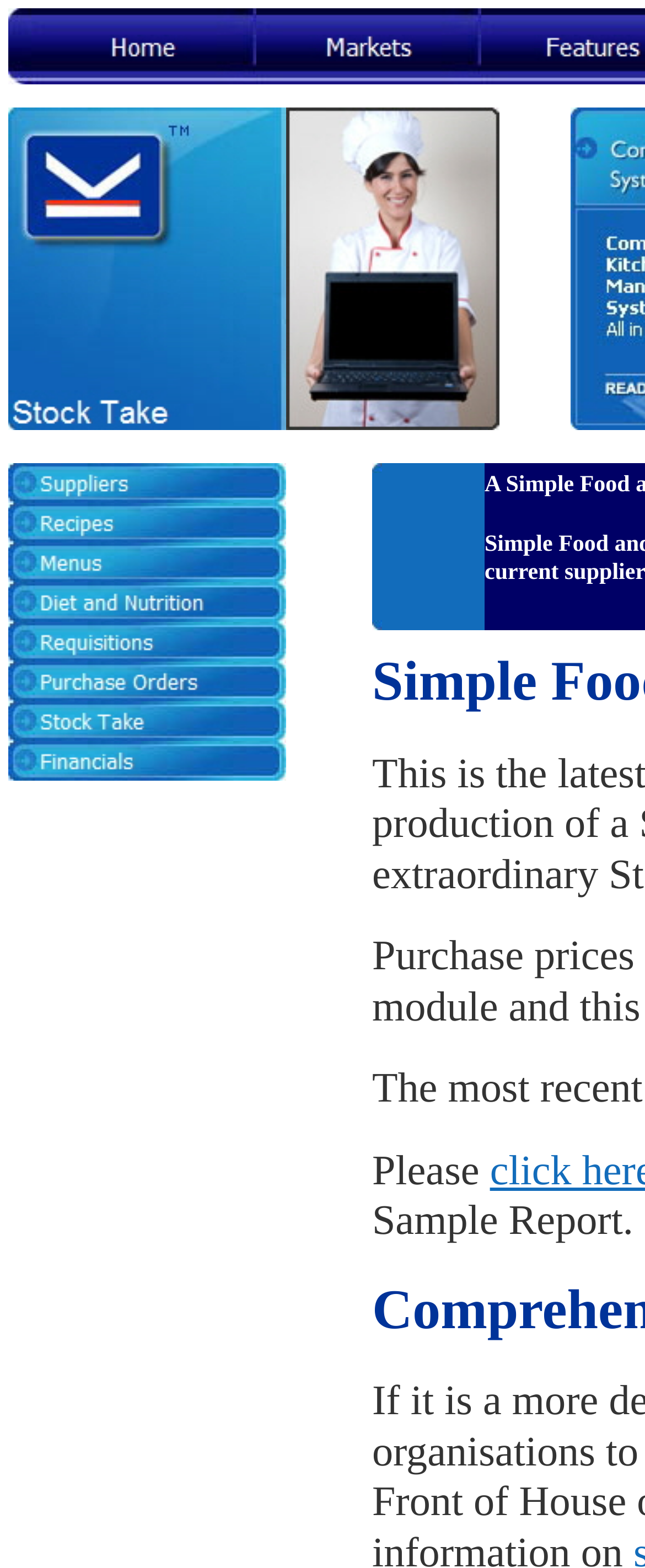Pinpoint the bounding box coordinates of the element you need to click to execute the following instruction: "Explore features". The bounding box should be represented by four float numbers between 0 and 1, in the format [left, top, right, bottom].

[0.444, 0.069, 0.774, 0.274]